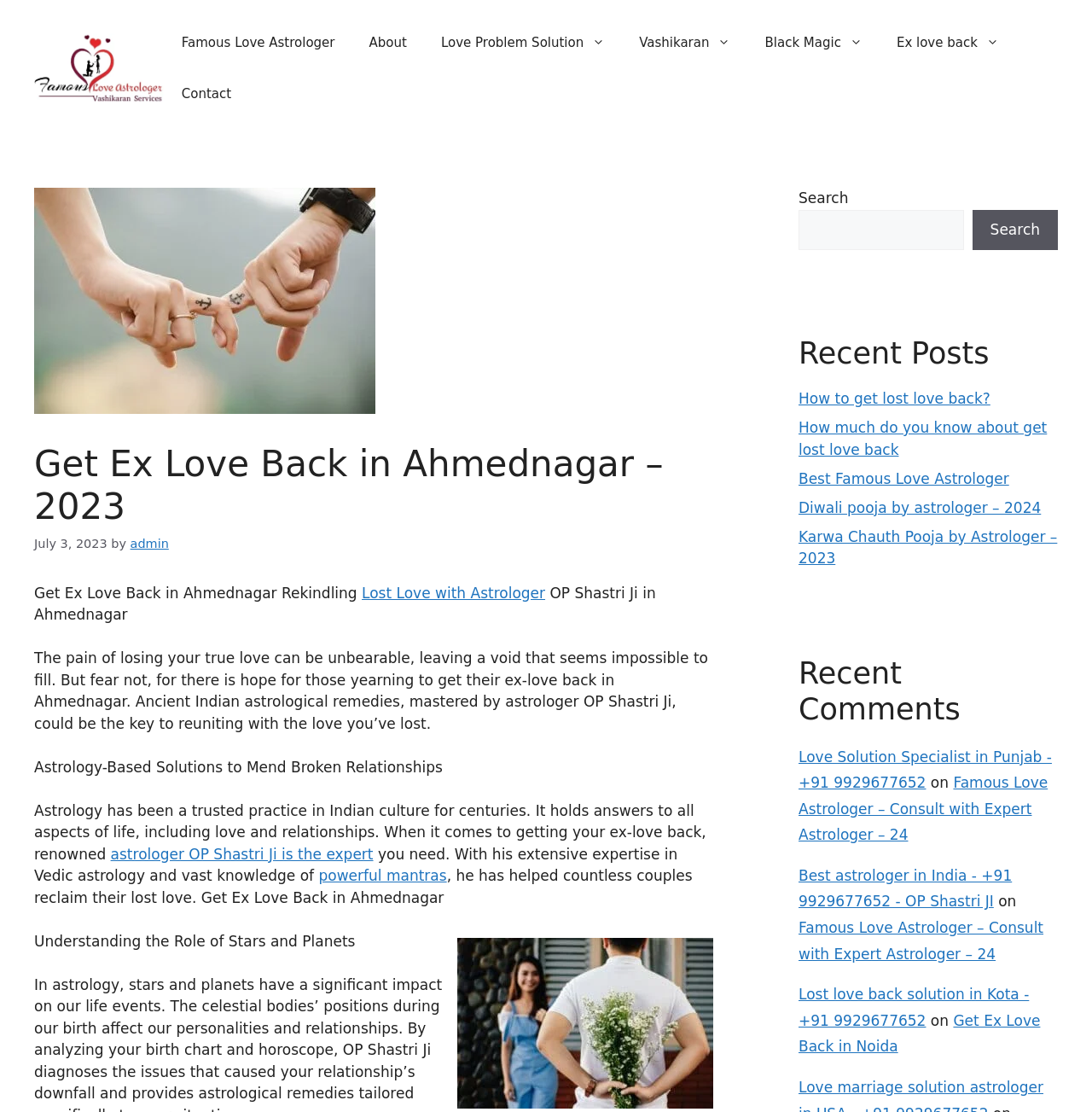Provide a comprehensive description of the webpage.

This webpage is about getting ex-love back in Ahmednagar with the help of Astrologer OP Shastri Ji. At the top, there is a banner with a link to "Famous Love Astrologer" and an image with the same text. Below the banner, there is a navigation menu with links to various pages, including "About", "Love Problem Solution", "Vashikaran", "Black Magic", "Ex love back", and "Contact".

The main content of the page starts with a heading "Get Ex Love Back in Ahmednagar – 2023" followed by a time stamp "July 3, 2023". There is a paragraph of text that describes the pain of losing true love and how Astrologer OP Shastri Ji can help reunite with lost love using ancient Indian astrological remedies.

Below this, there are two more paragraphs of text that explain how astrology can help mend broken relationships and how Astrologer OP Shastri Ji is an expert in Vedic astrology with extensive knowledge of powerful mantras. There is also an image of a man holding a baby's breath flower in front of a woman standing near a marble wall.

On the right side of the page, there is a search box with a button to search the website. Below the search box, there is a section titled "Recent Posts" with links to several articles, including "How to get lost love back?", "How much do you know about get lost love back", and "Best Famous Love Astrologer".

Further down, there is a section titled "Recent Comments" with links to several articles, including "Love Solution Specialist in Punjab", "Best astrologer in India", and "Lost love back solution in Kota". At the very bottom of the page, there is a footer section with links to various pages, including "Famous Love Astrologer" and "Get Ex Love Back in Noida".